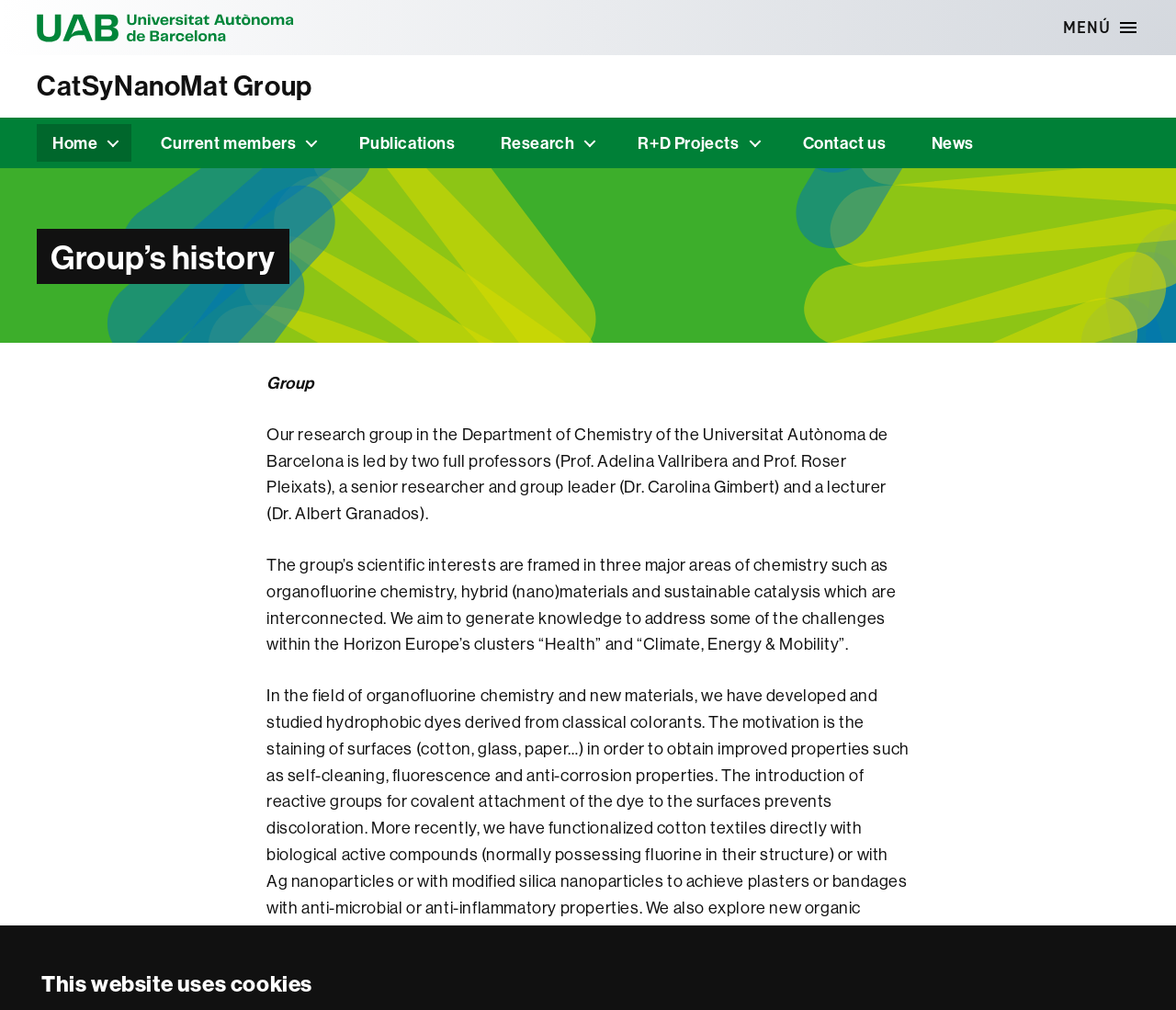Find the bounding box coordinates of the element to click in order to complete this instruction: "Expand the MENÚ button". The bounding box coordinates must be four float numbers between 0 and 1, denoted as [left, top, right, bottom].

[0.904, 0.0, 0.969, 0.055]